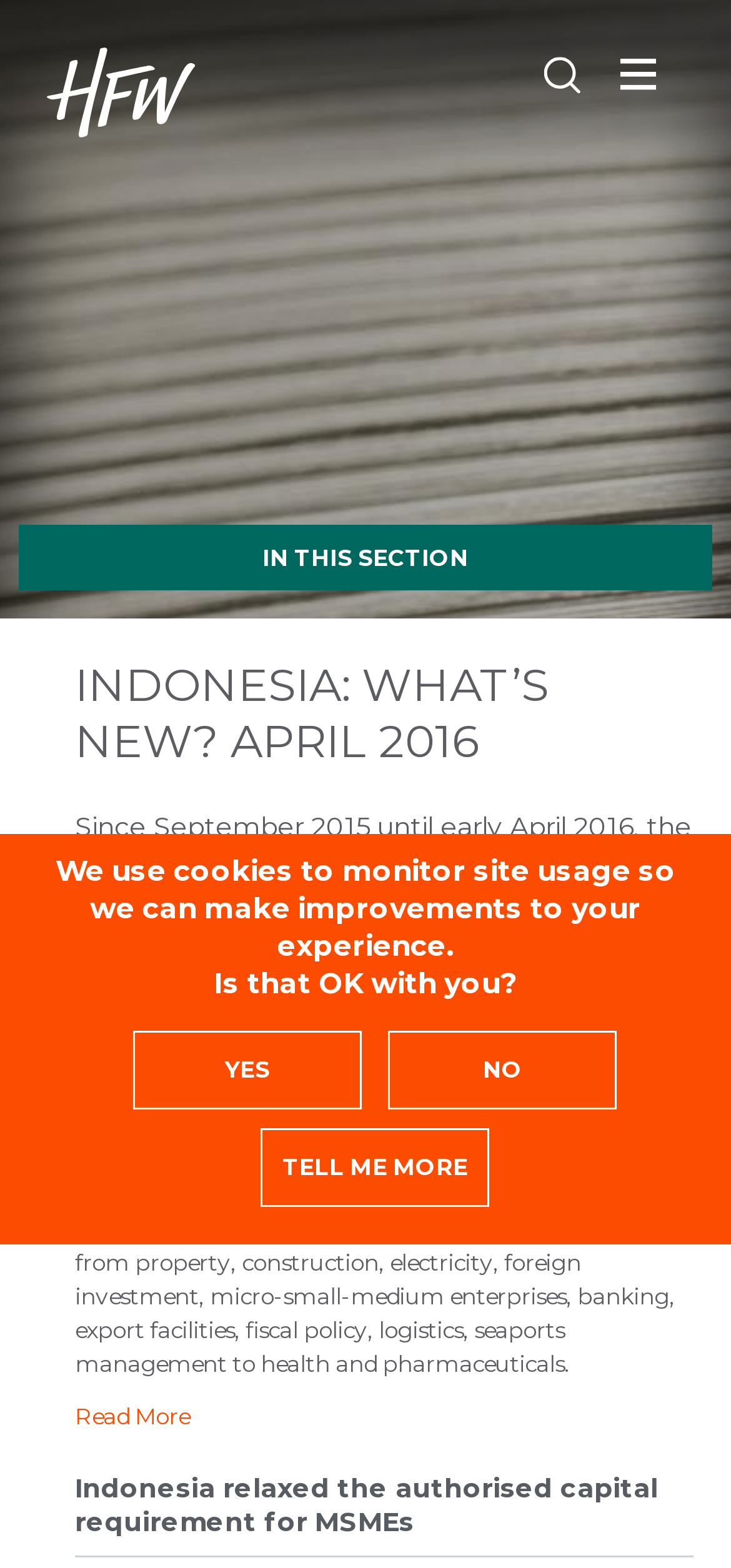What is the change made to the authorised capital requirement for MSMEs?
Look at the image and respond with a one-word or short-phrase answer.

Relaxed